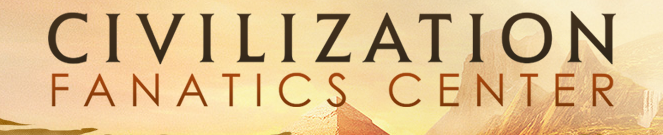Using details from the image, please answer the following question comprehensively:
What is the purpose of the image?

The image serves as a welcoming introduction to the forums where fans can engage, share, and develop their passion for the game, indicating that its purpose is to introduce and invite users to the community.